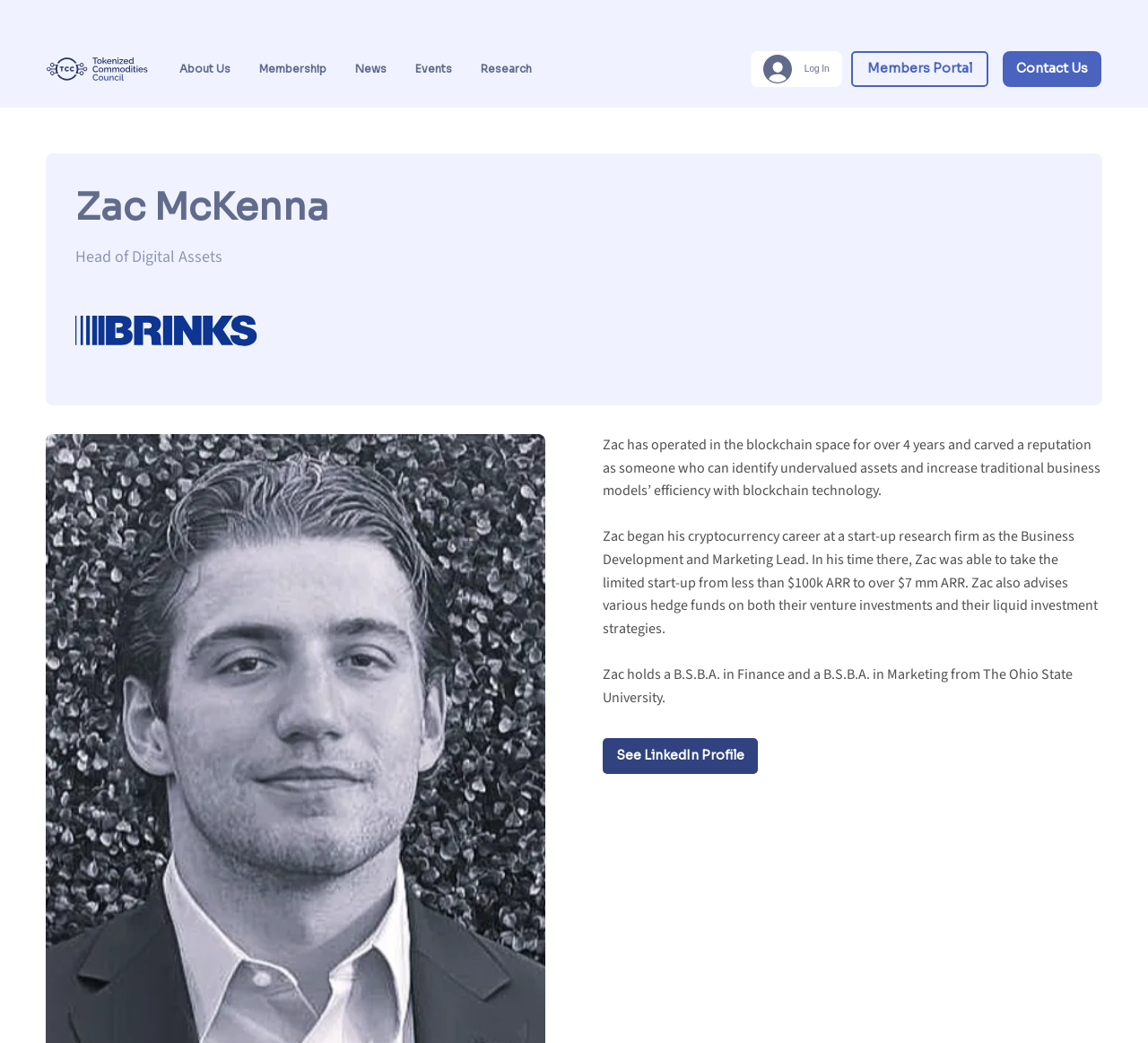Please respond to the question using a single word or phrase:
How many years has Zac operated in the blockchain space?

over 4 years